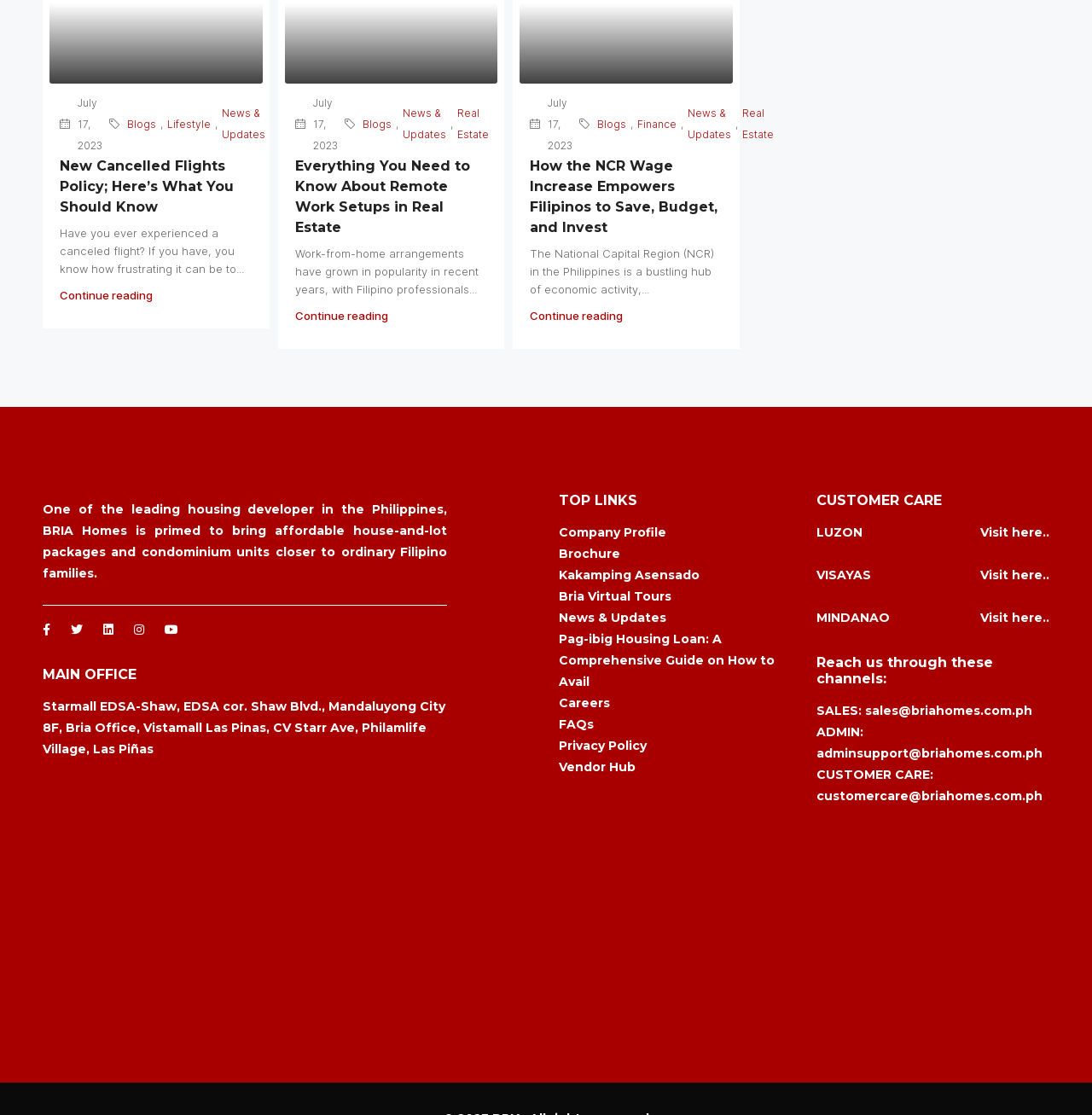Determine the bounding box coordinates of the section I need to click to execute the following instruction: "Click on 'Continue reading'". Provide the coordinates as four float numbers between 0 and 1, i.e., [left, top, right, bottom].

[0.055, 0.258, 0.14, 0.271]